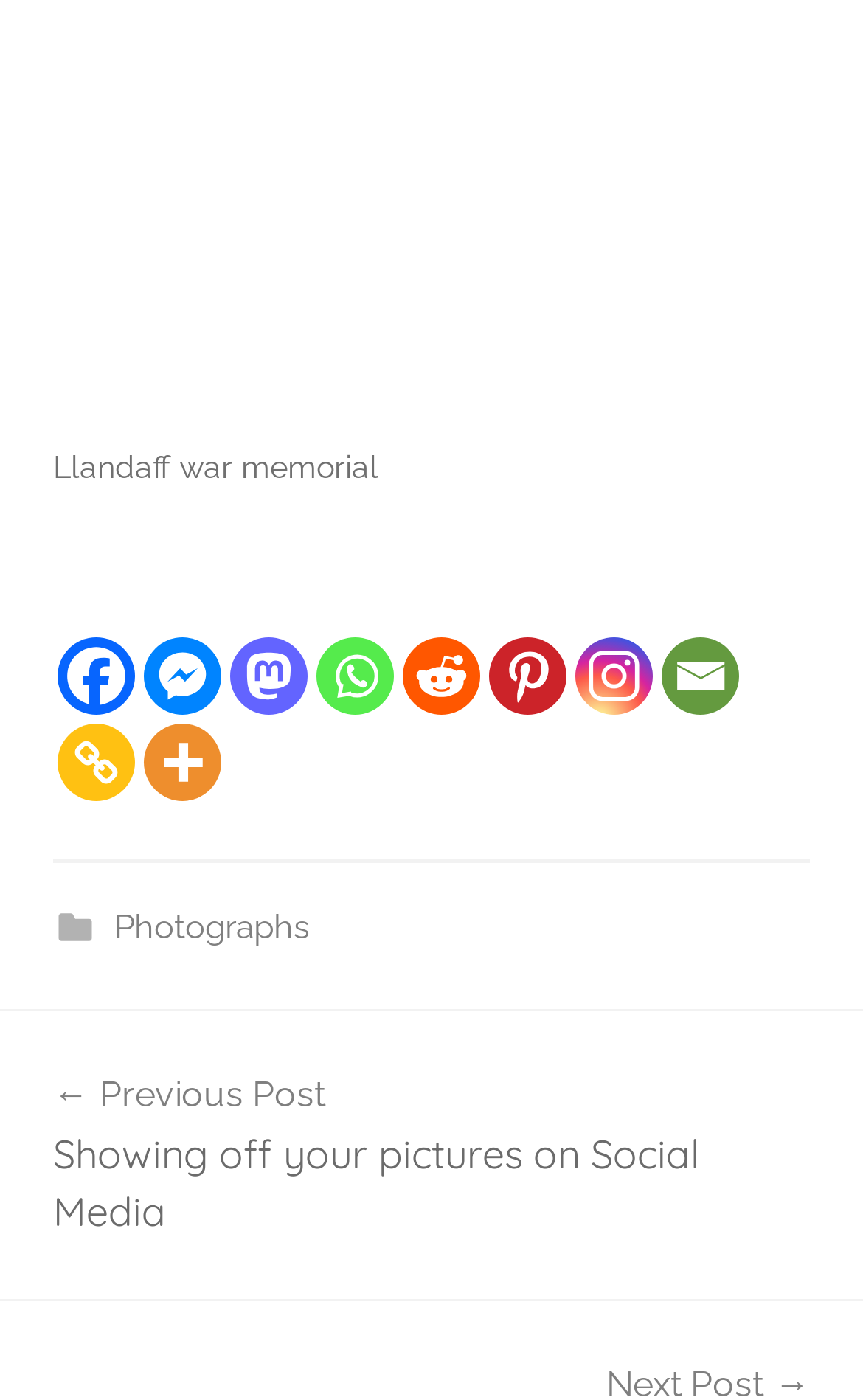What is the purpose of the 'Copy Link' button?
Using the image provided, answer with just one word or phrase.

To copy a link